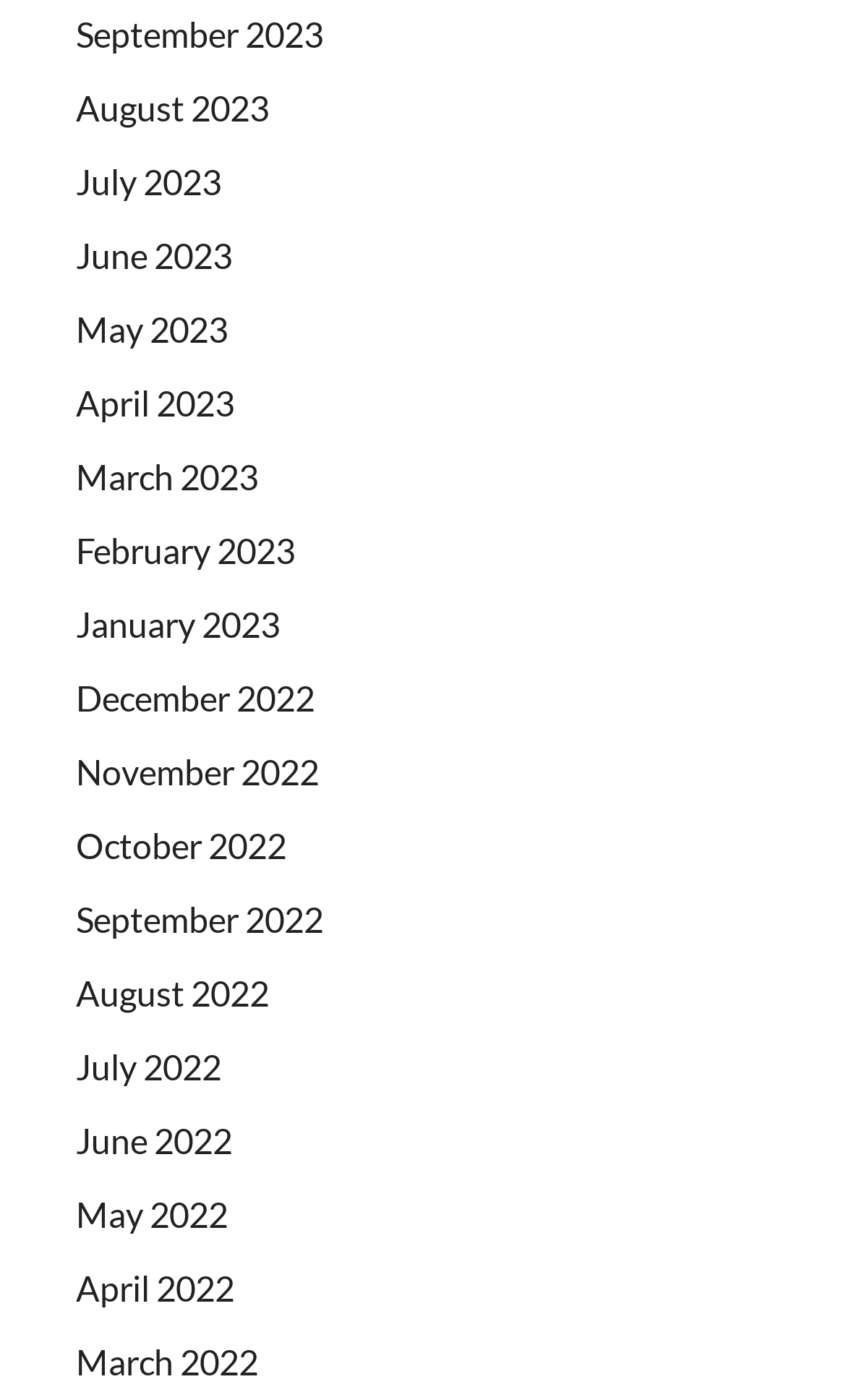What is the earliest month listed?
Give a detailed explanation using the information visible in the image.

I looked at the list of links and found that the last link is 'March 2022', which indicates that it is the earliest month listed on the webpage.